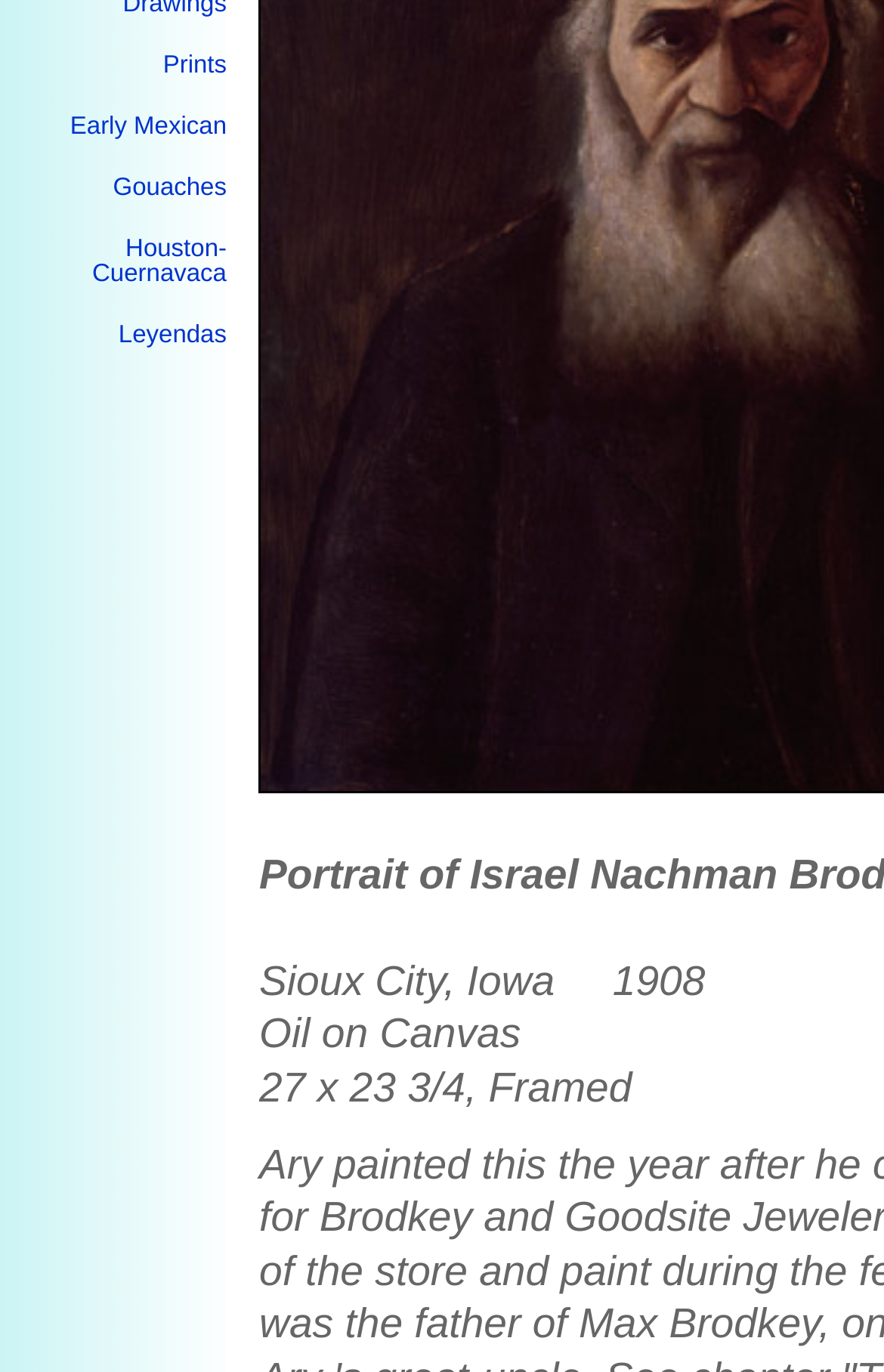Extract the bounding box coordinates for the UI element described by the text: "Houston- Cuernavaca". The coordinates should be in the form of [left, top, right, bottom] with values between 0 and 1.

[0.104, 0.172, 0.256, 0.21]